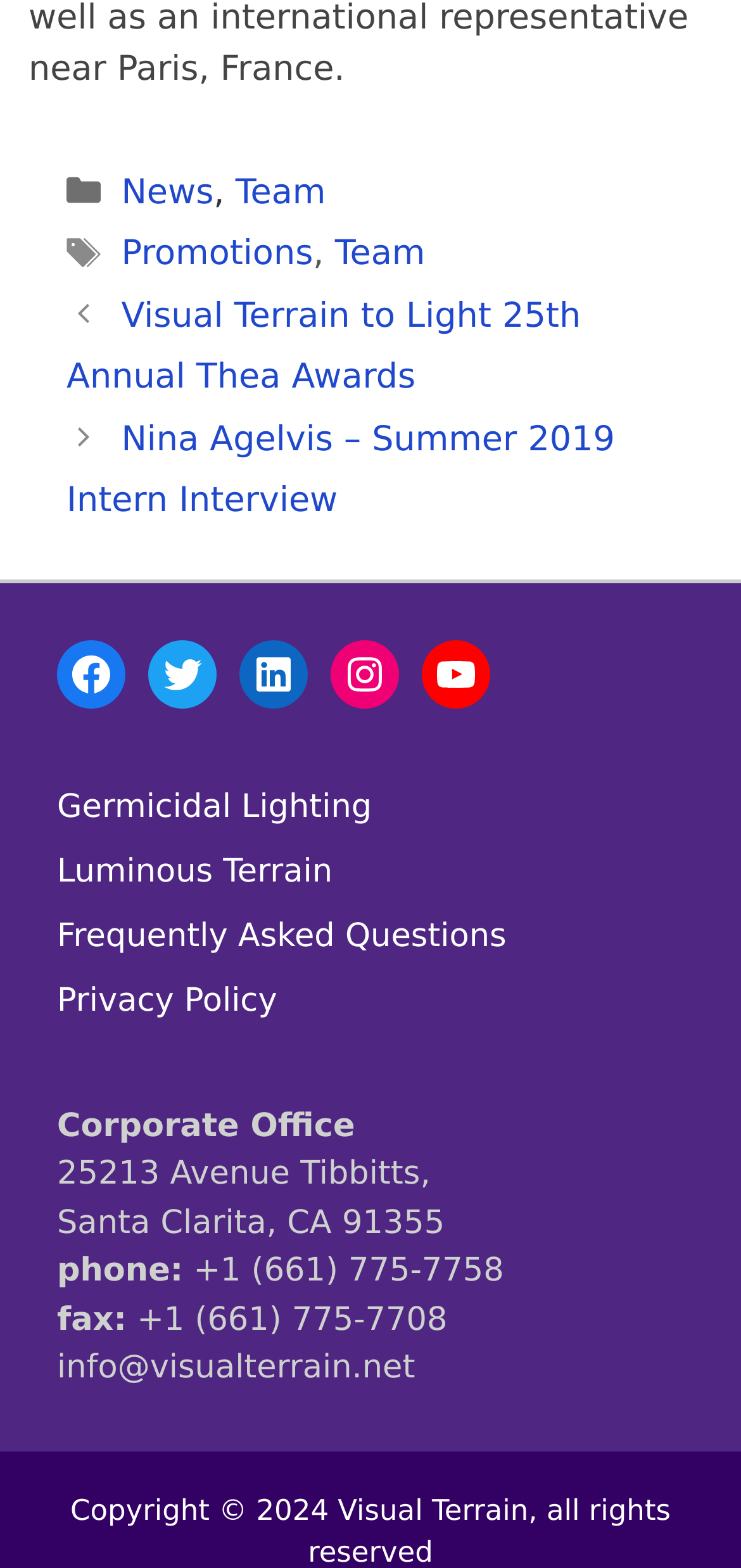Please locate the bounding box coordinates of the element that should be clicked to achieve the given instruction: "Click on News".

[0.164, 0.11, 0.288, 0.136]